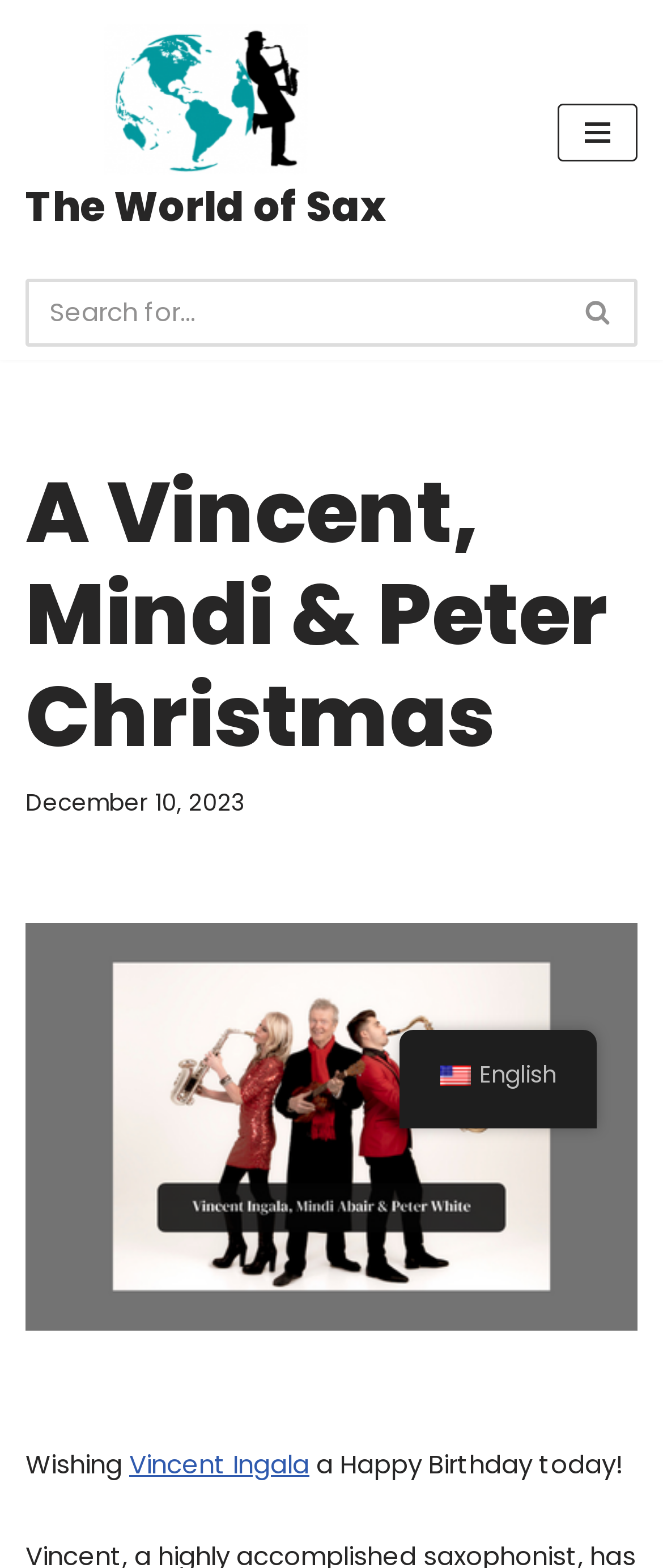What is the date of the event mentioned on the webpage?
Kindly give a detailed and elaborate answer to the question.

I found the answer by looking at the time element on the webpage, which displays the date 'December 10, 2023'.